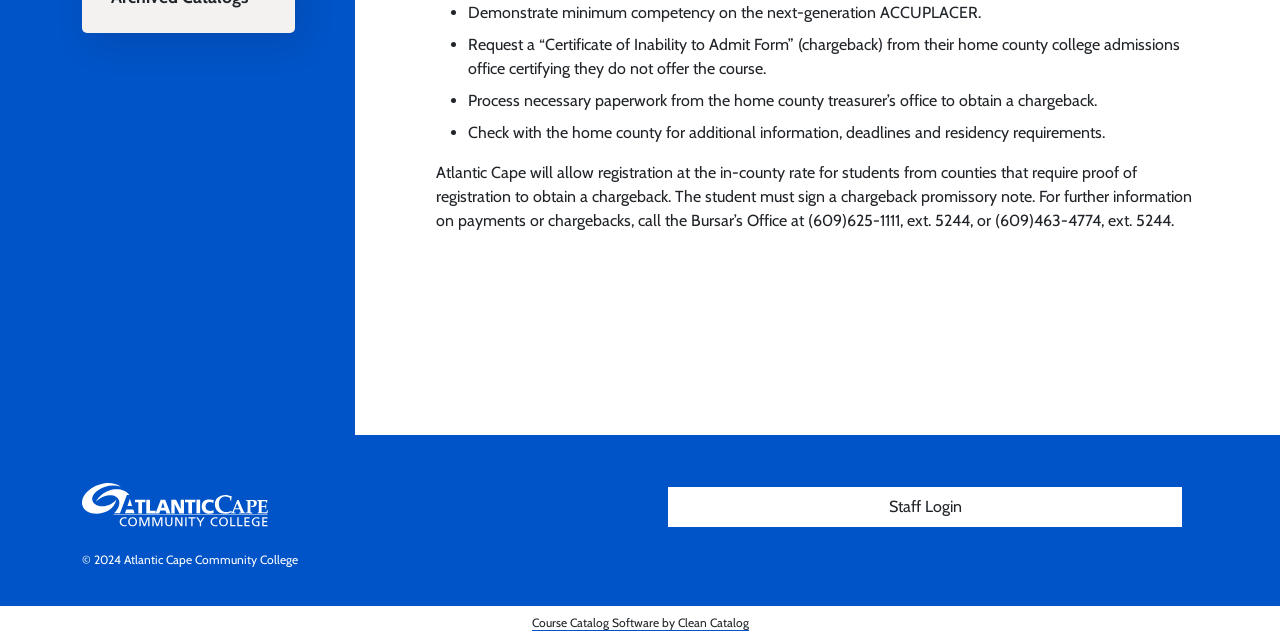Given the description of the UI element: "alt="Atlantic Cape Community College catalog"", predict the bounding box coordinates in the form of [left, top, right, bottom], with each value being a float between 0 and 1.

[0.064, 0.755, 0.209, 0.823]